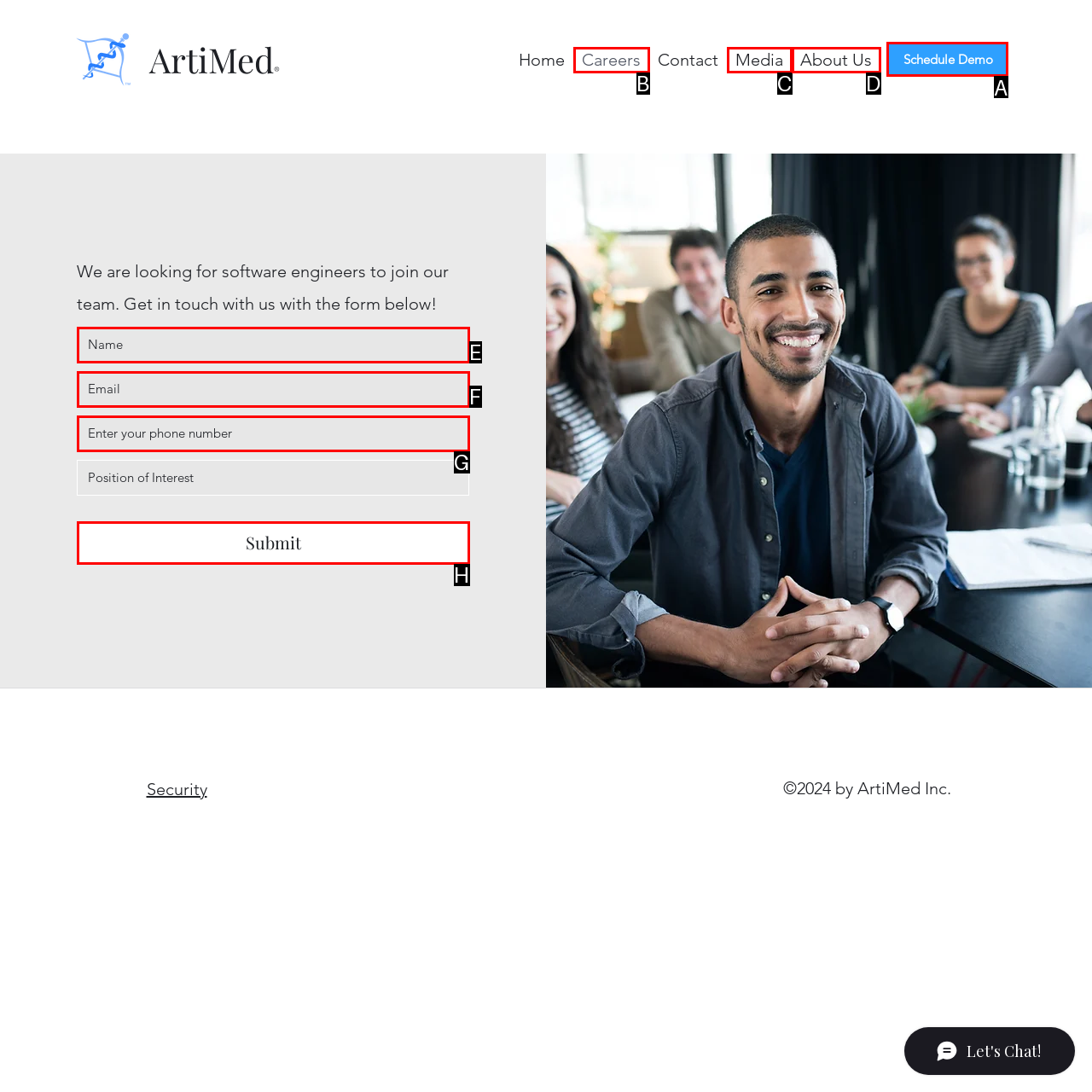What option should I click on to execute the task: Click the Schedule Demo link? Give the letter from the available choices.

A